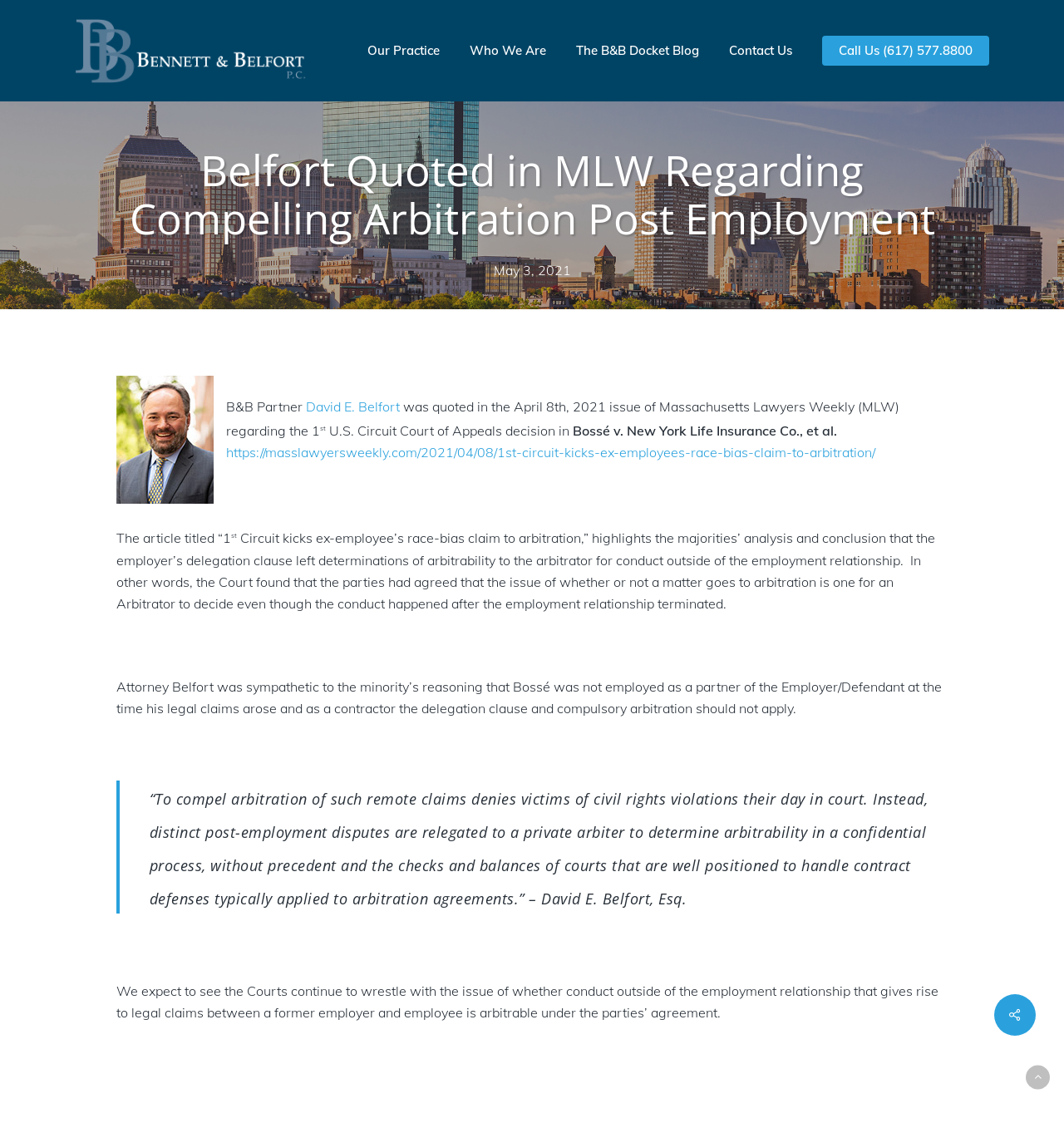What is the name of the law firm mentioned on this webpage?
Using the image, answer in one word or phrase.

Bennett & Belfort P.C.